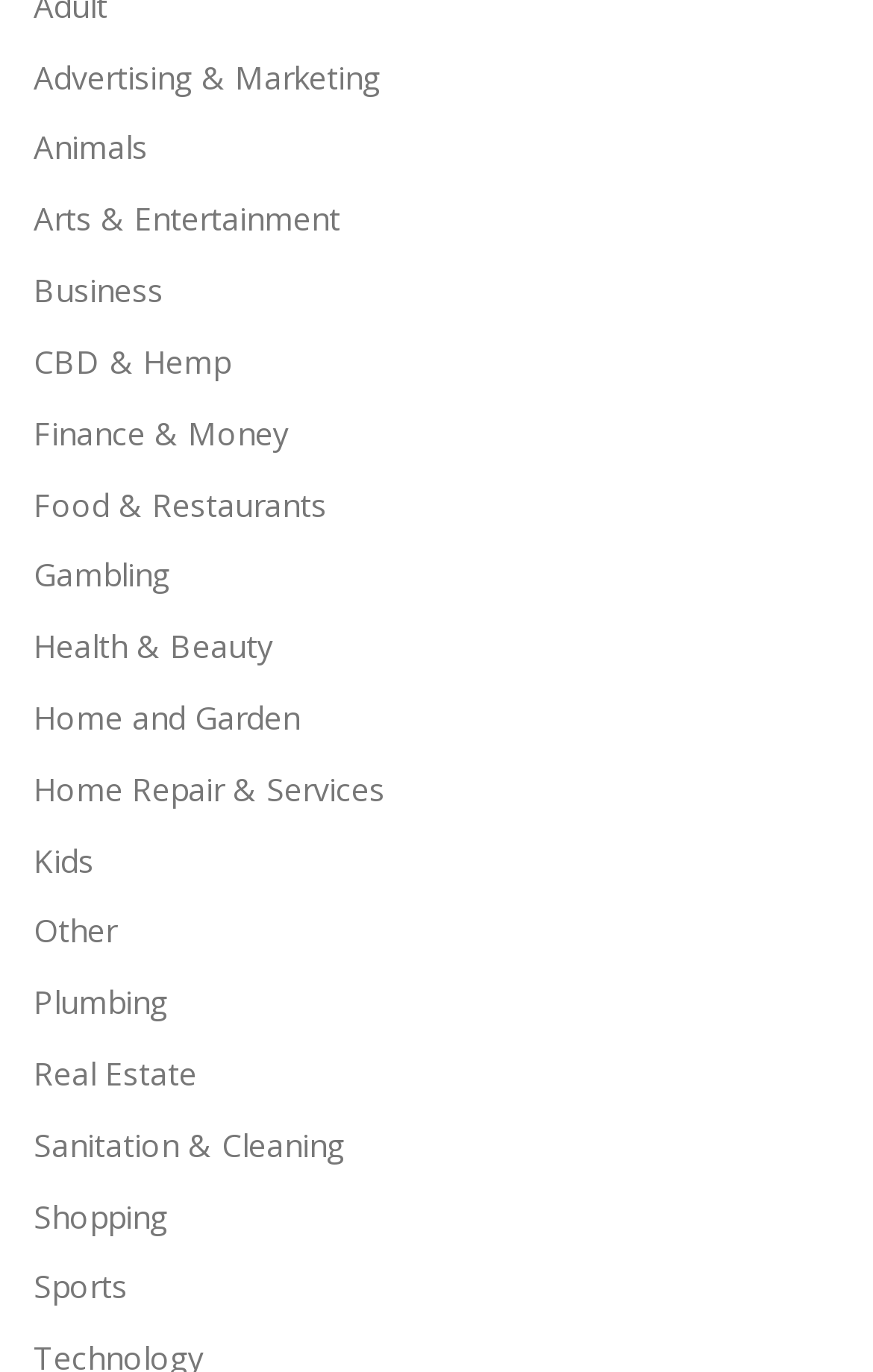How many categories are listed?
Using the image, answer in one word or phrase.

20